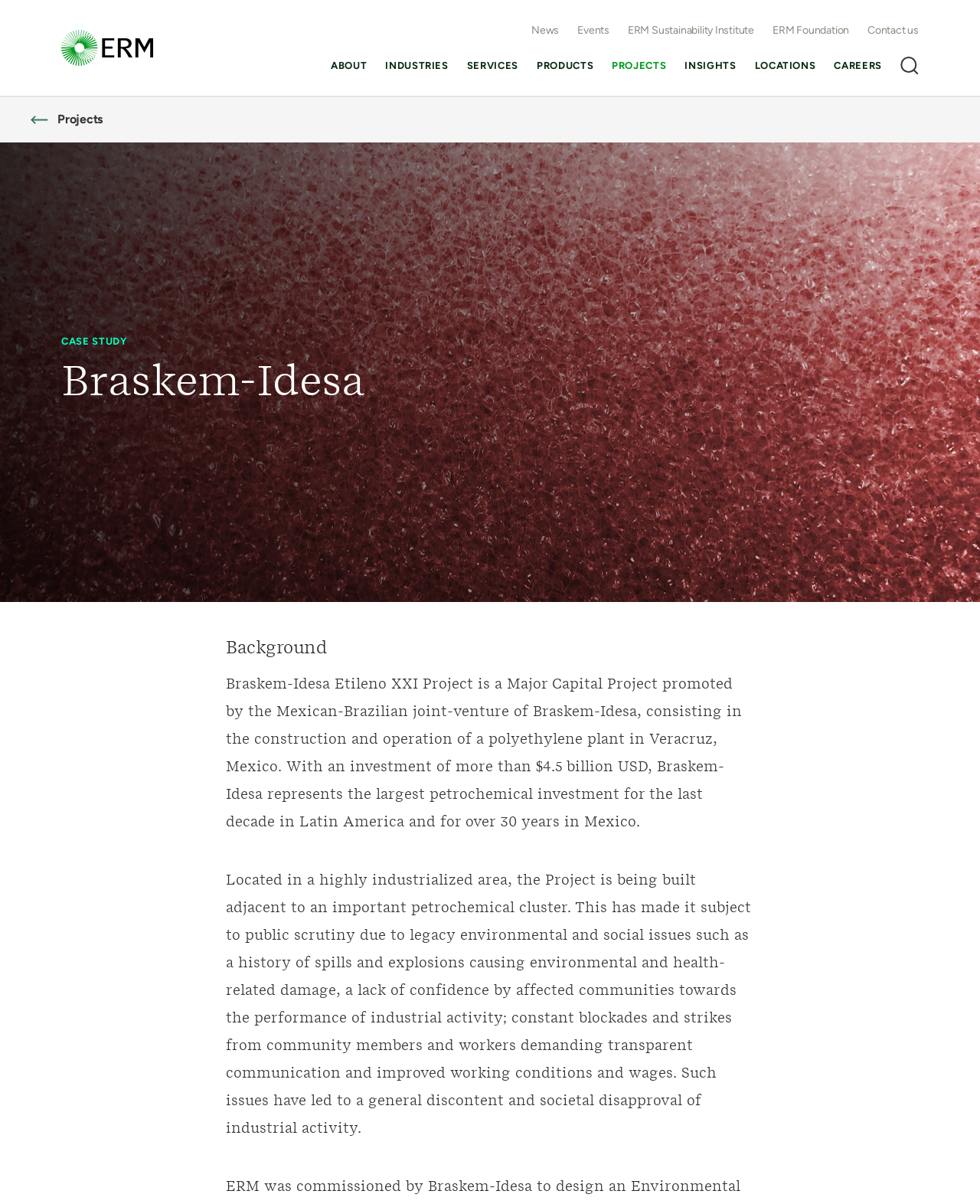What is the name of the institute linked to ERM?
Please answer using one word or phrase, based on the screenshot.

ERM Sustainability Institute